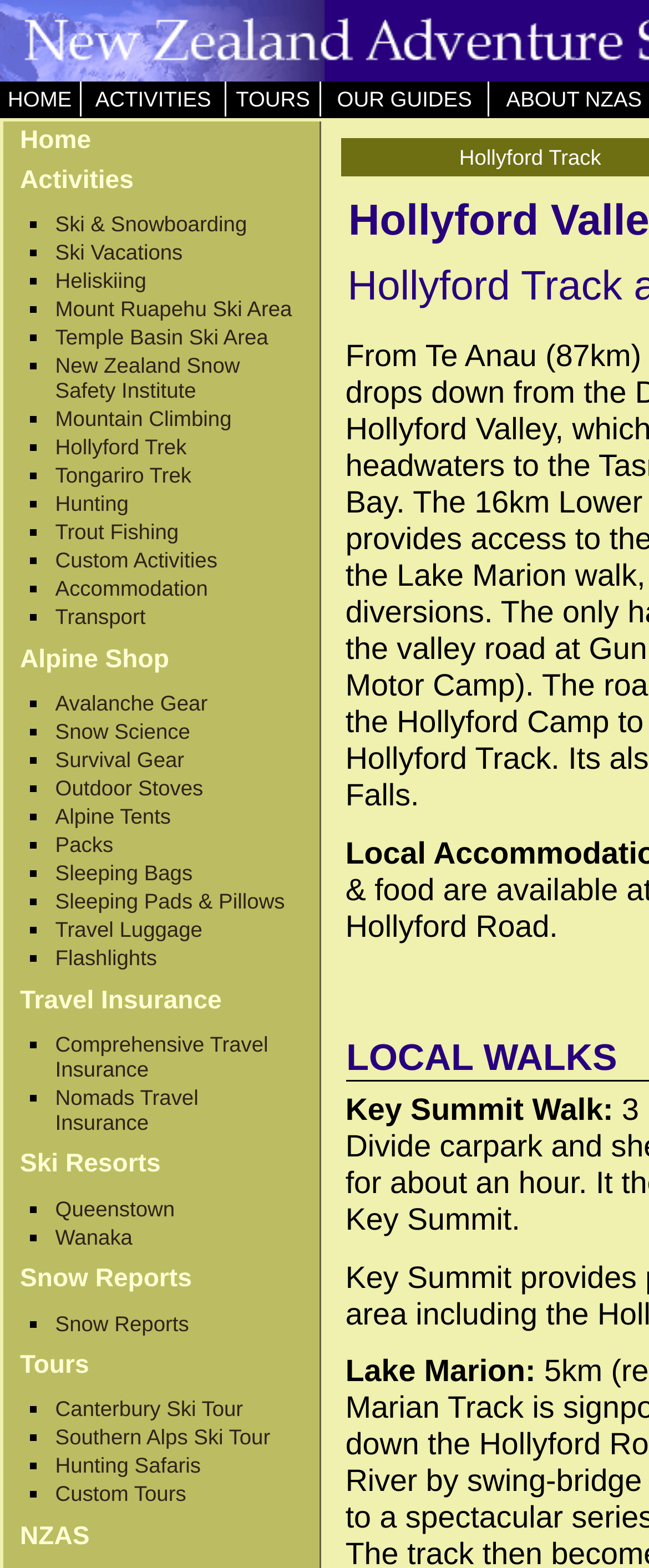Please indicate the bounding box coordinates for the clickable area to complete the following task: "View ACTIVITIES". The coordinates should be specified as four float numbers between 0 and 1, i.e., [left, top, right, bottom].

[0.125, 0.052, 0.347, 0.074]